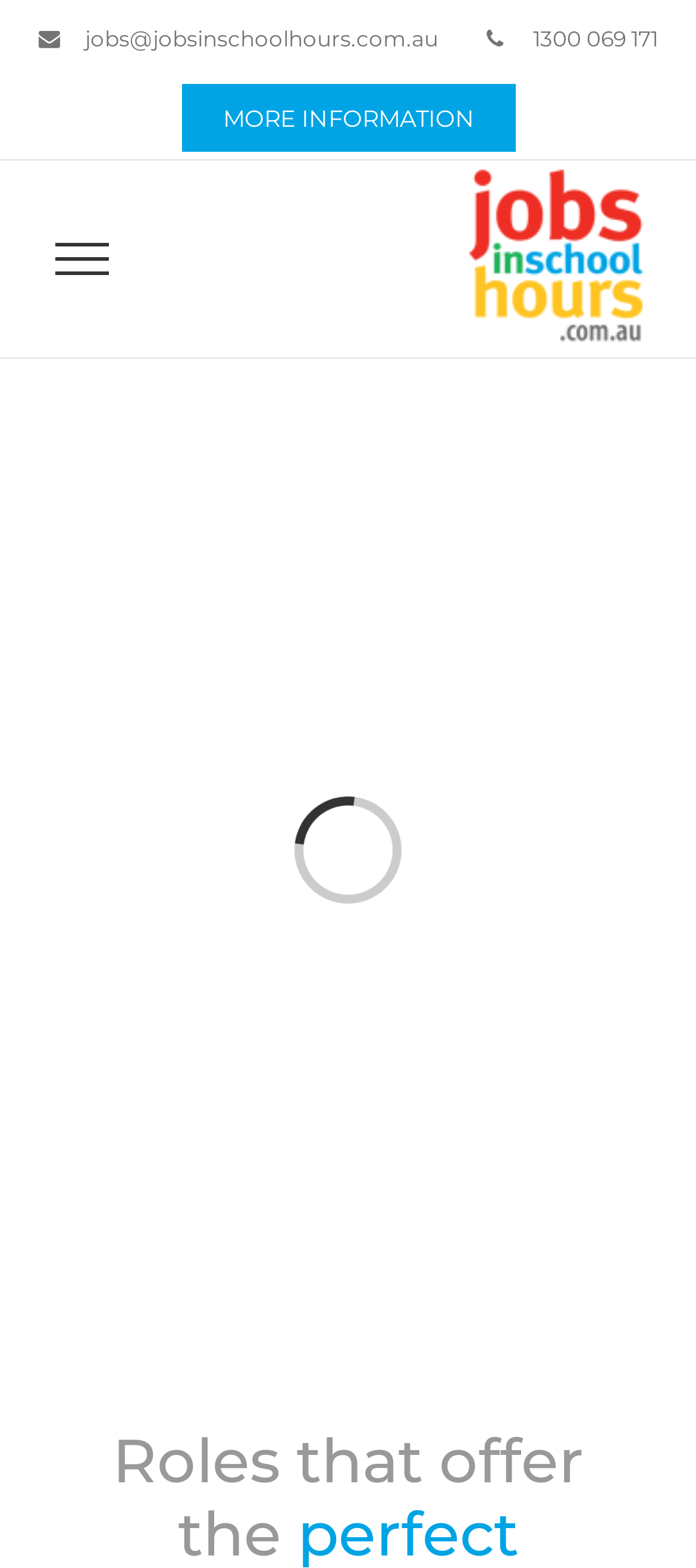Give a concise answer of one word or phrase to the question: 
What is the logo image located?

Top right